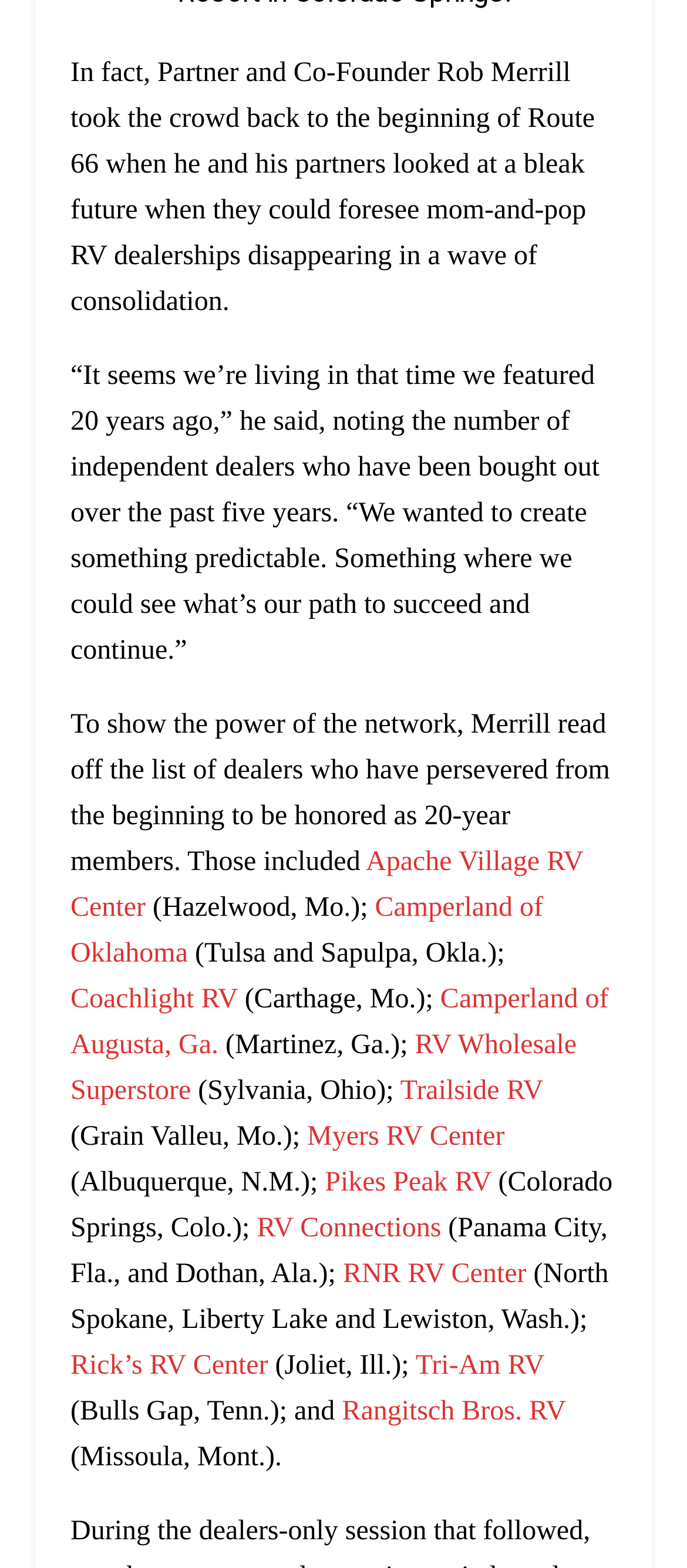Respond with a single word or phrase for the following question: 
Who is the speaker quoted in the article?

Rob Merrill